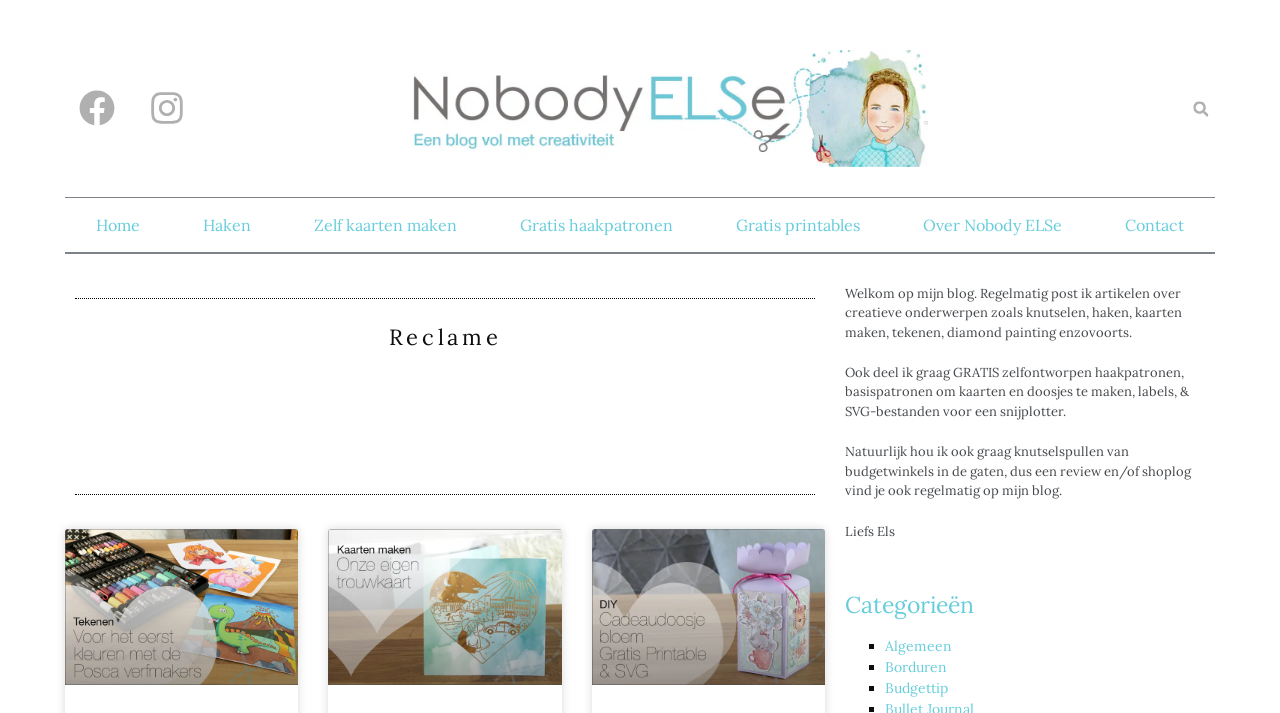Find the bounding box of the web element that fits this description: "Zoek".

[0.927, 0.134, 0.949, 0.173]